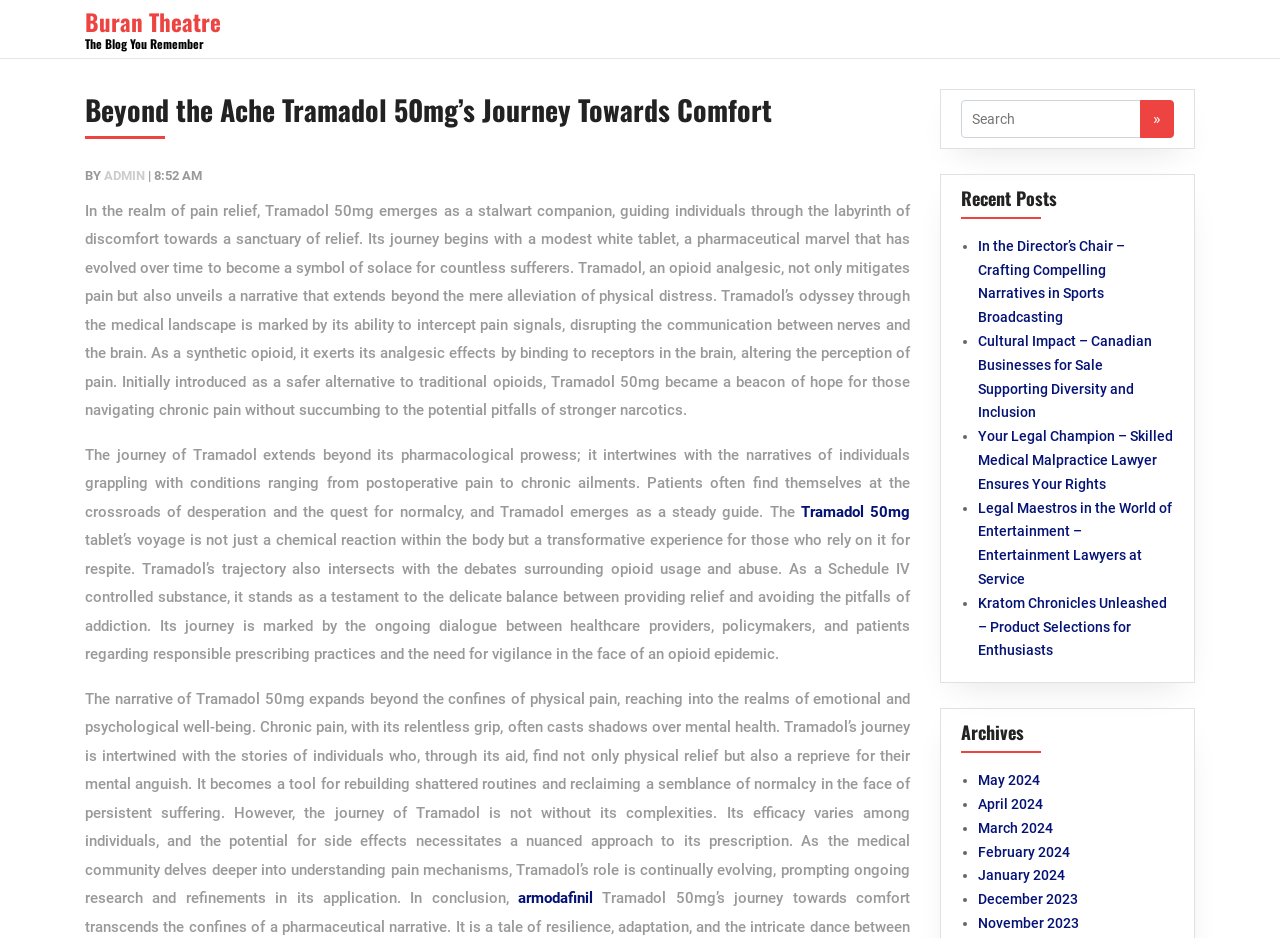Predict the bounding box coordinates of the area that should be clicked to accomplish the following instruction: "Click on the 'Buran Theatre The Blog You Remember' link". The bounding box coordinates should consist of four float numbers between 0 and 1, i.e., [left, top, right, bottom].

[0.066, 0.009, 0.173, 0.053]